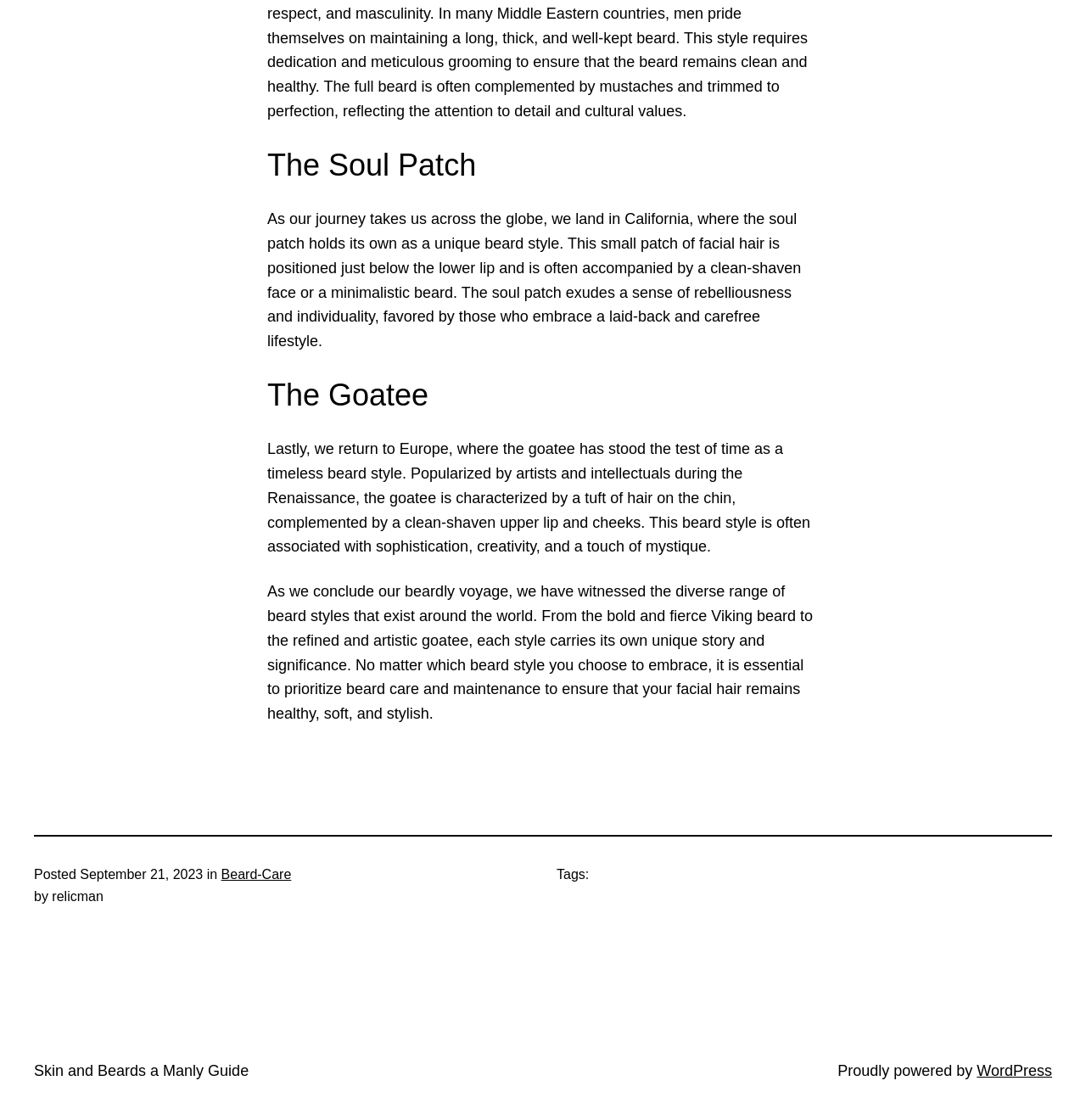What is the author's name of the article?
Please respond to the question with a detailed and thorough explanation.

The author's name is mentioned at the bottom of the article, next to the 'by' keyword, as 'relicman'.